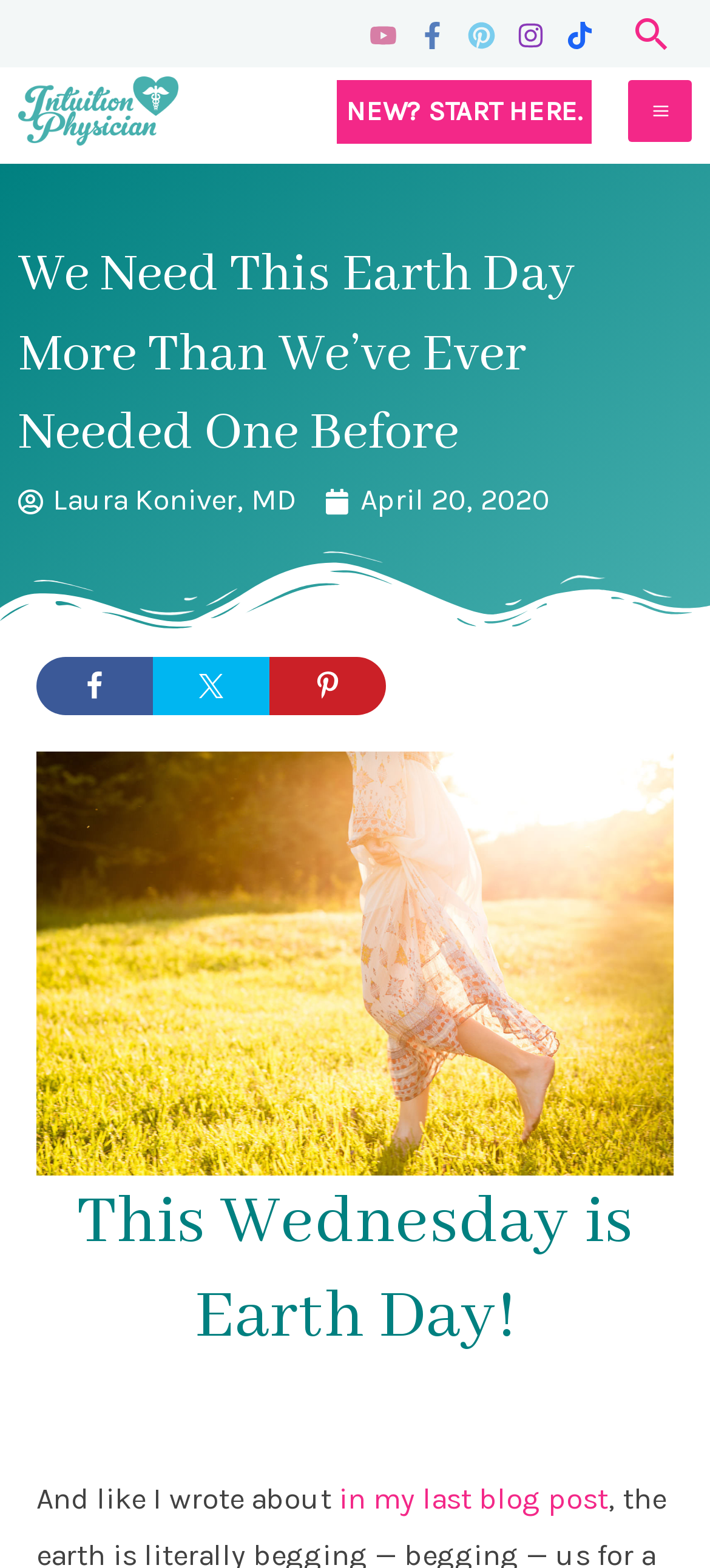Identify the bounding box coordinates for the UI element described as: "title="Gamer After"". The coordinates should be provided as four floats between 0 and 1: [left, top, right, bottom].

None